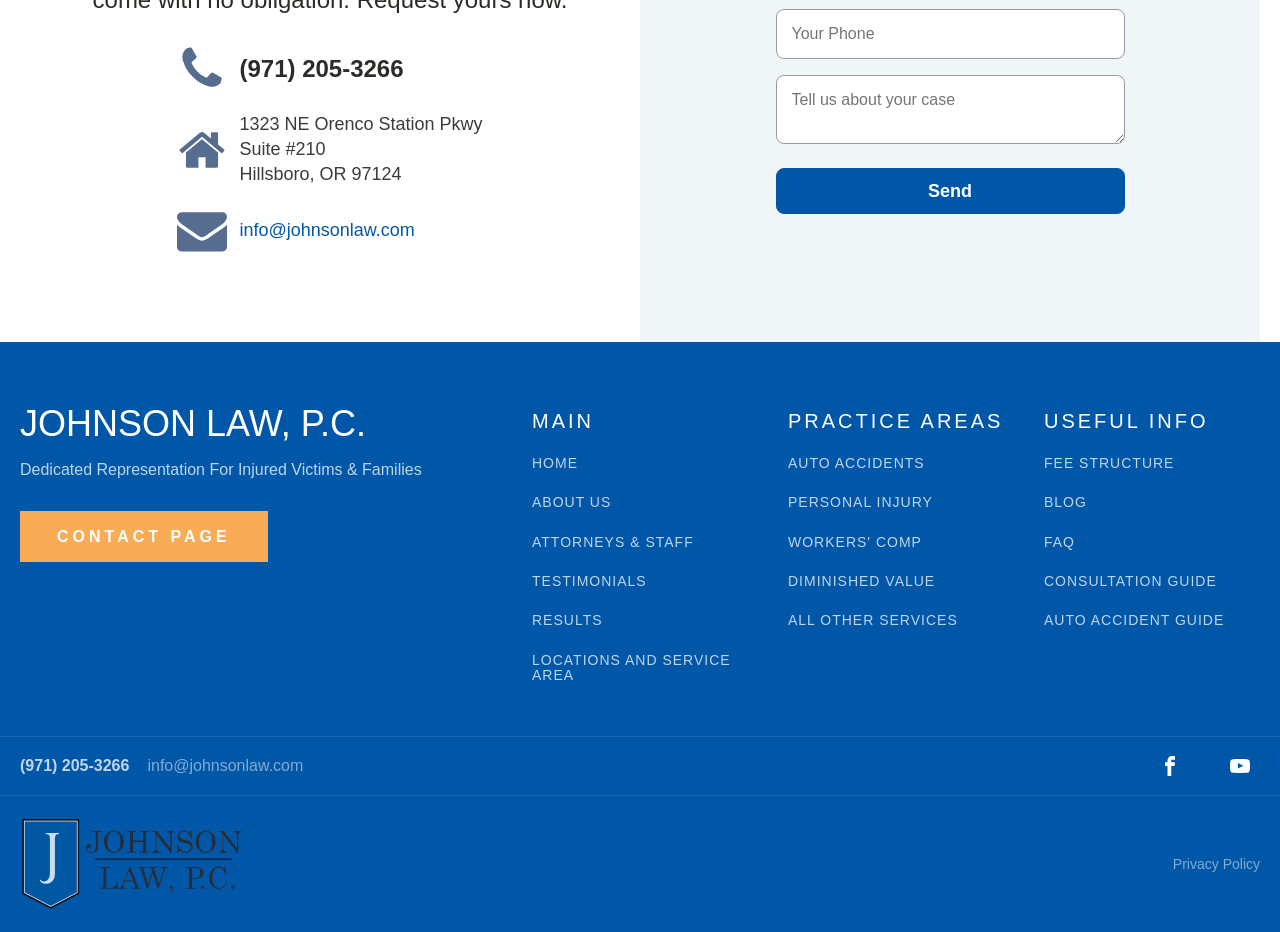Identify the bounding box coordinates of the region that should be clicked to execute the following instruction: "Check the 'AUTO ACCIDENTS' practice area".

[0.616, 0.489, 0.722, 0.506]